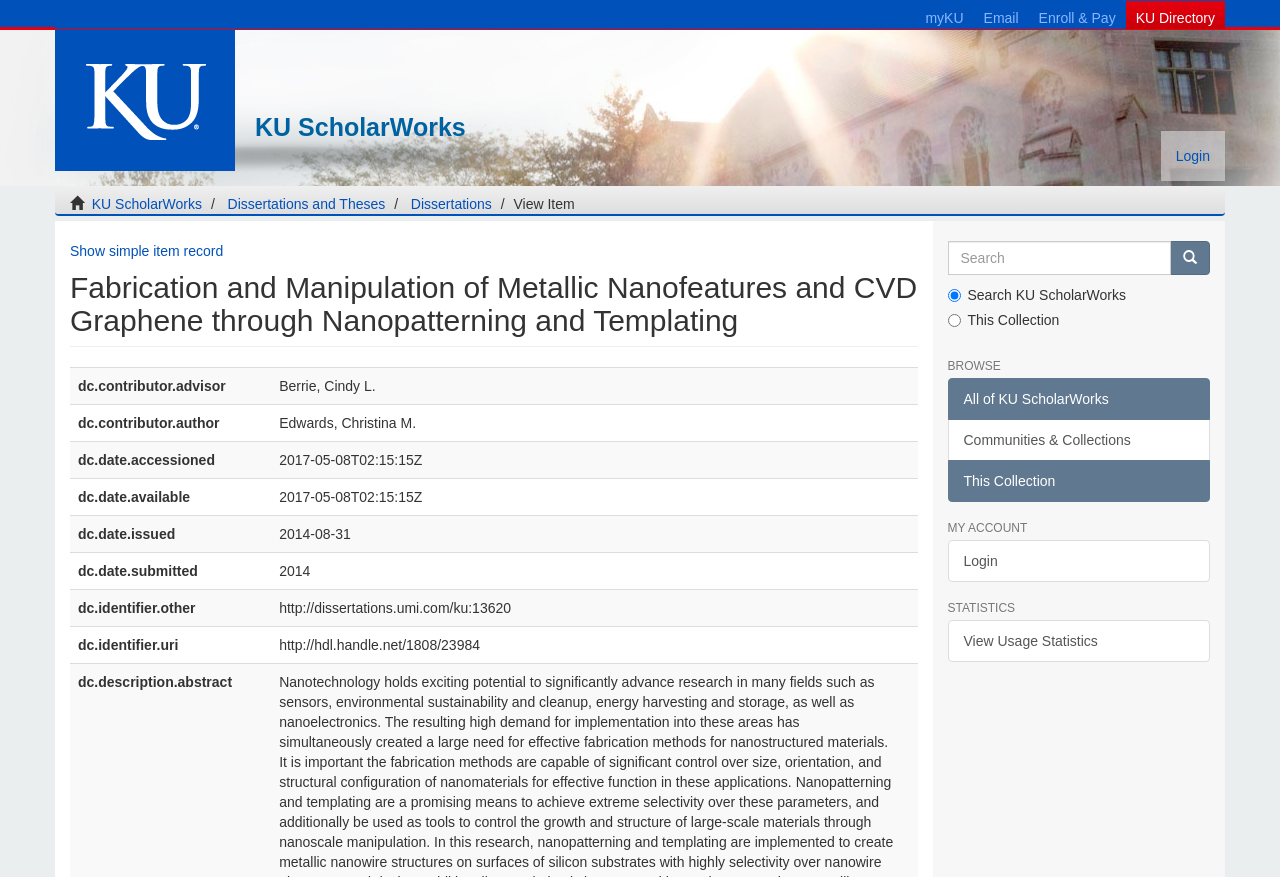Use a single word or phrase to answer this question: 
What is the title of the item being viewed?

Fabrication and Manipulation of Metallic Nanofeatures and CVD Graphene through Nanopatterning and Templating